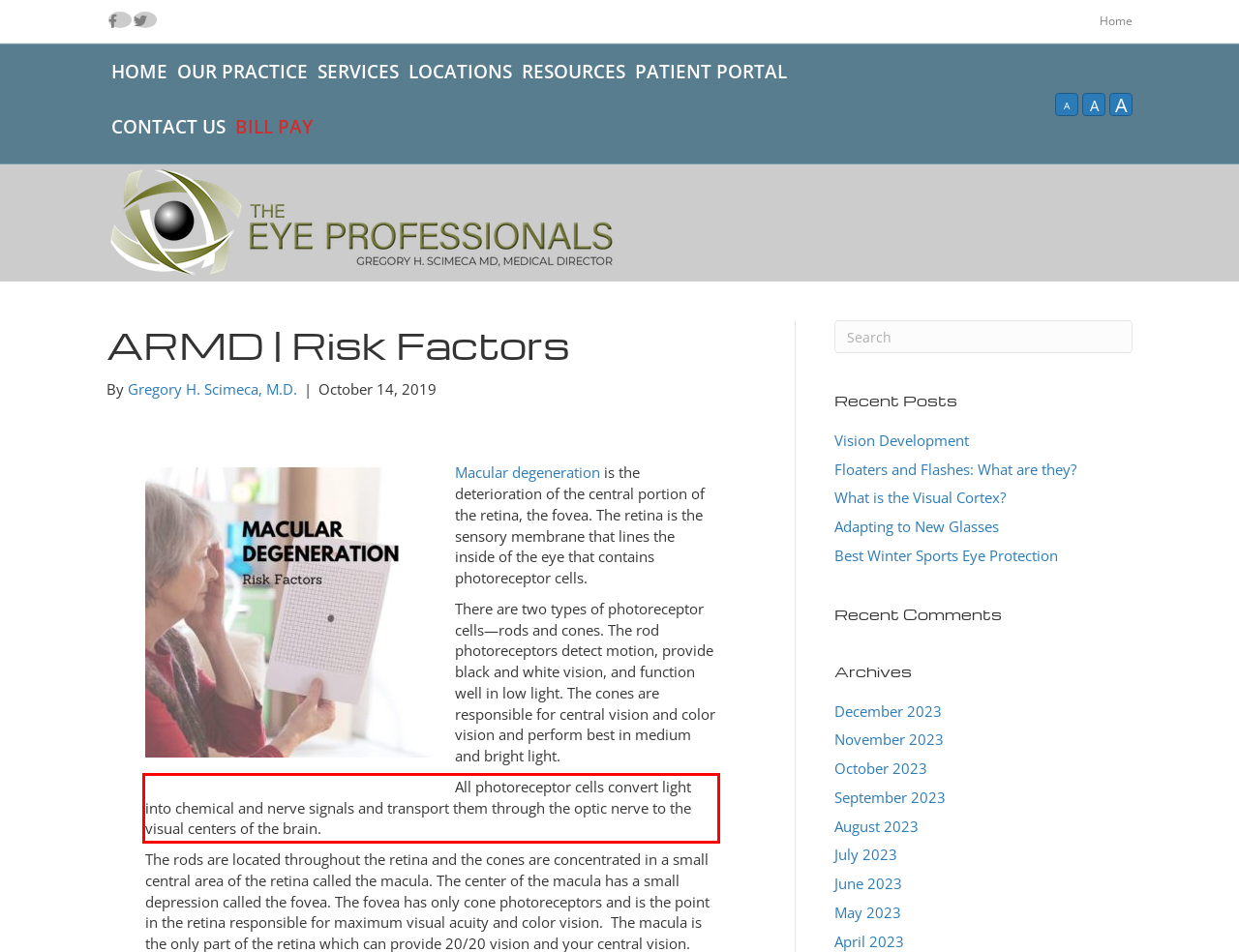Analyze the webpage screenshot and use OCR to recognize the text content in the red bounding box.

All photoreceptor cells convert light into chemical and nerve signals and transport them through the optic nerve to the visual centers of the brain.